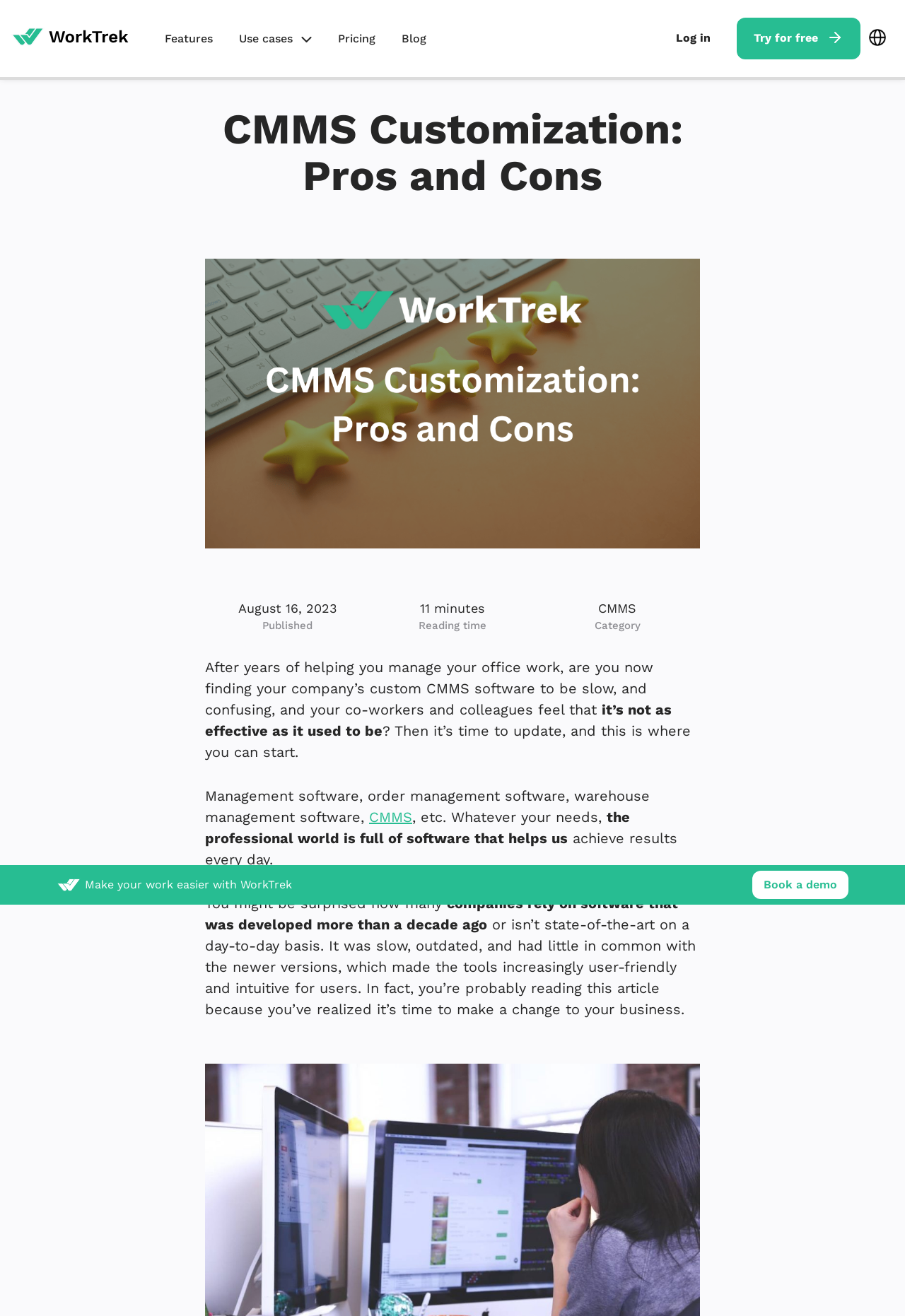What is the name of the software mentioned in the article?
Answer the question with a single word or phrase, referring to the image.

WorkTrek